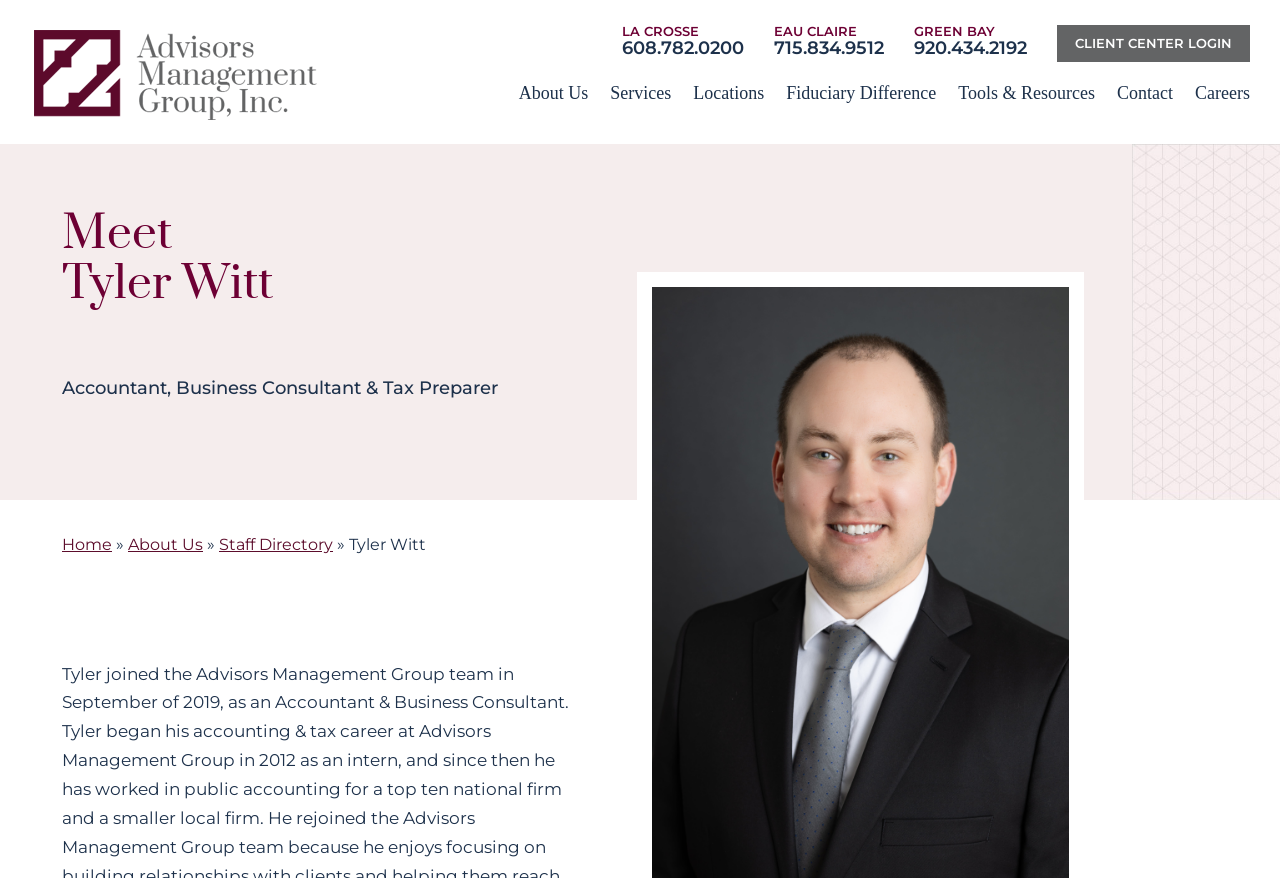Identify the bounding box coordinates of the area that should be clicked in order to complete the given instruction: "Learn more about the services". The bounding box coordinates should be four float numbers between 0 and 1, i.e., [left, top, right, bottom].

[0.47, 0.096, 0.531, 0.118]